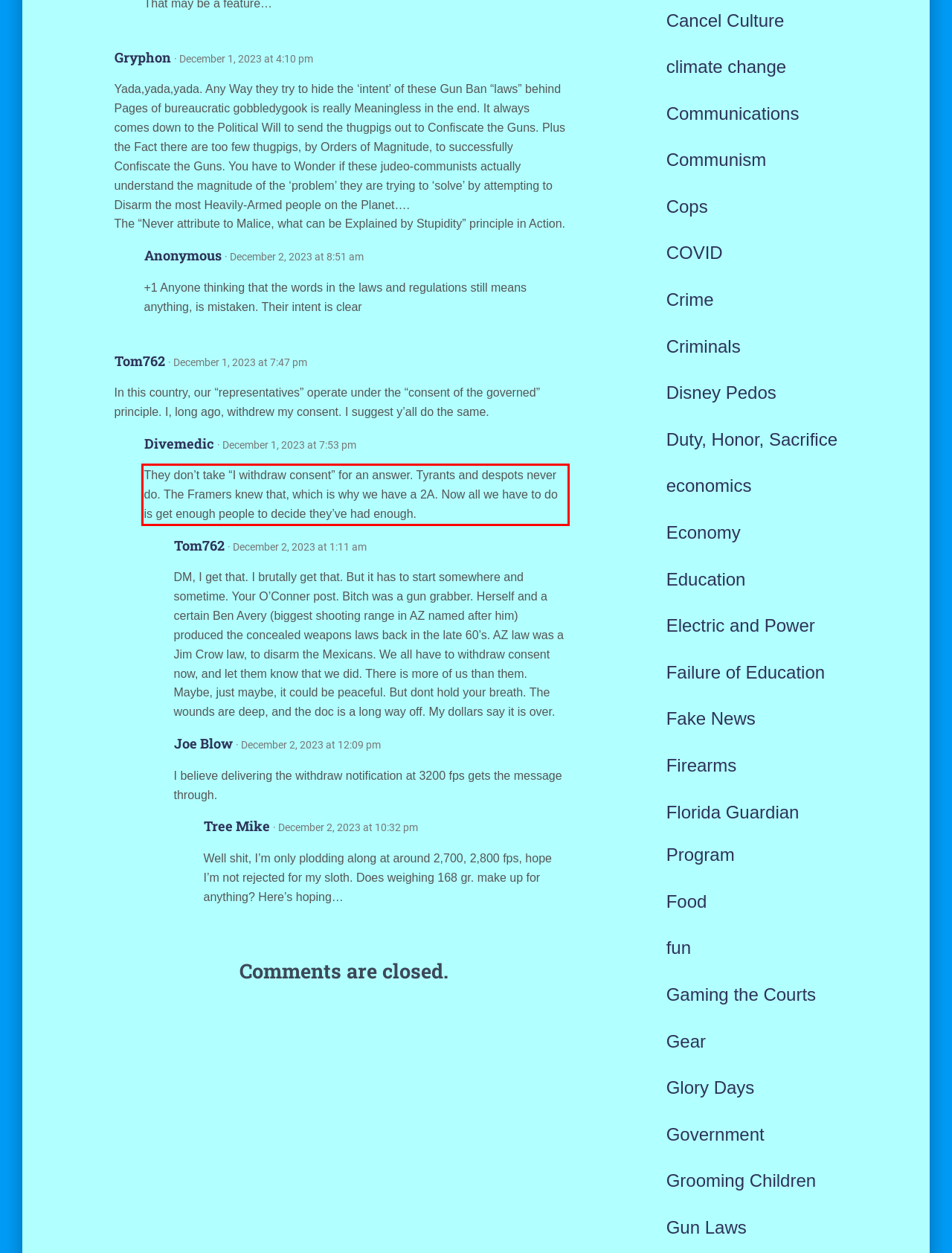The screenshot you have been given contains a UI element surrounded by a red rectangle. Use OCR to read and extract the text inside this red rectangle.

They don’t take “I withdraw consent” for an answer. Tyrants and despots never do. The Framers knew that, which is why we have a 2A. Now all we have to do is get enough people to decide they’ve had enough.